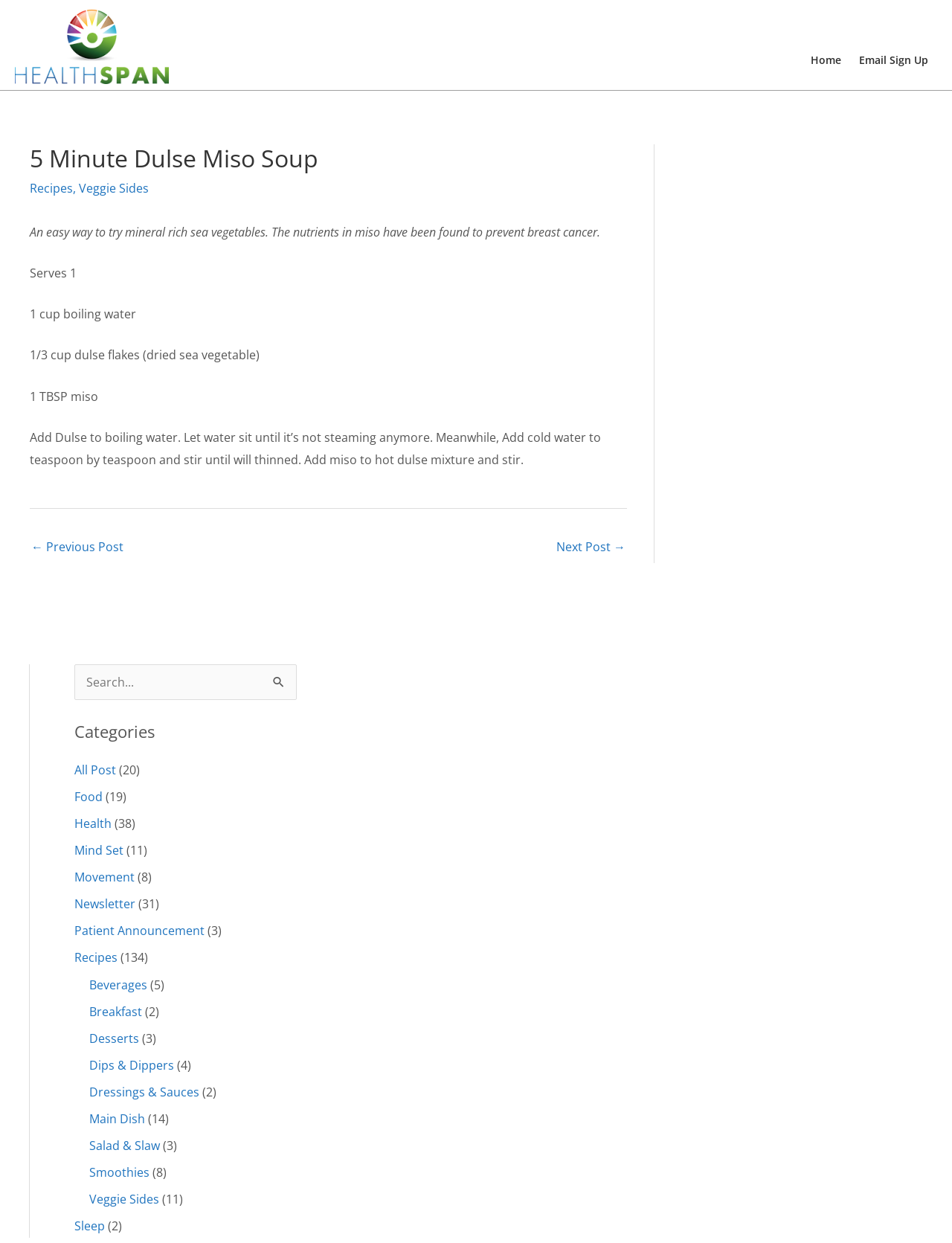Using the format (top-left x, top-left y, bottom-right x, bottom-right y), provide the bounding box coordinates for the described UI element. All values should be floating point numbers between 0 and 1: parent_node: Search for: value="Search"

[0.277, 0.535, 0.312, 0.56]